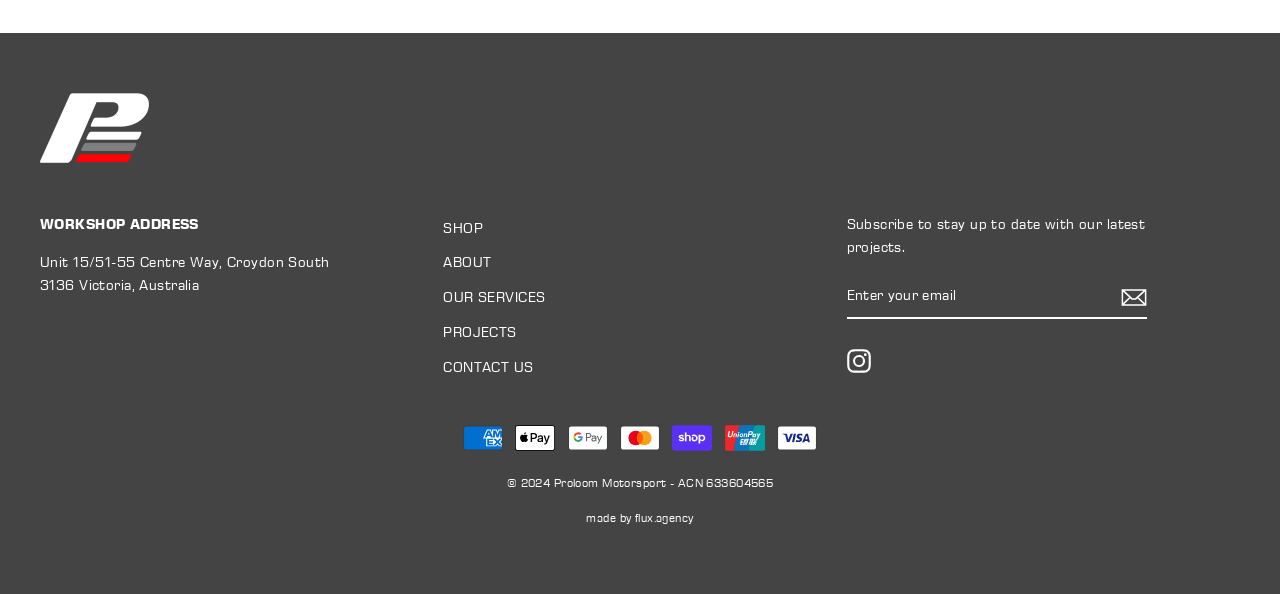Find and indicate the bounding box coordinates of the region you should select to follow the given instruction: "View Volume 11, Issue 2: 2024".

None